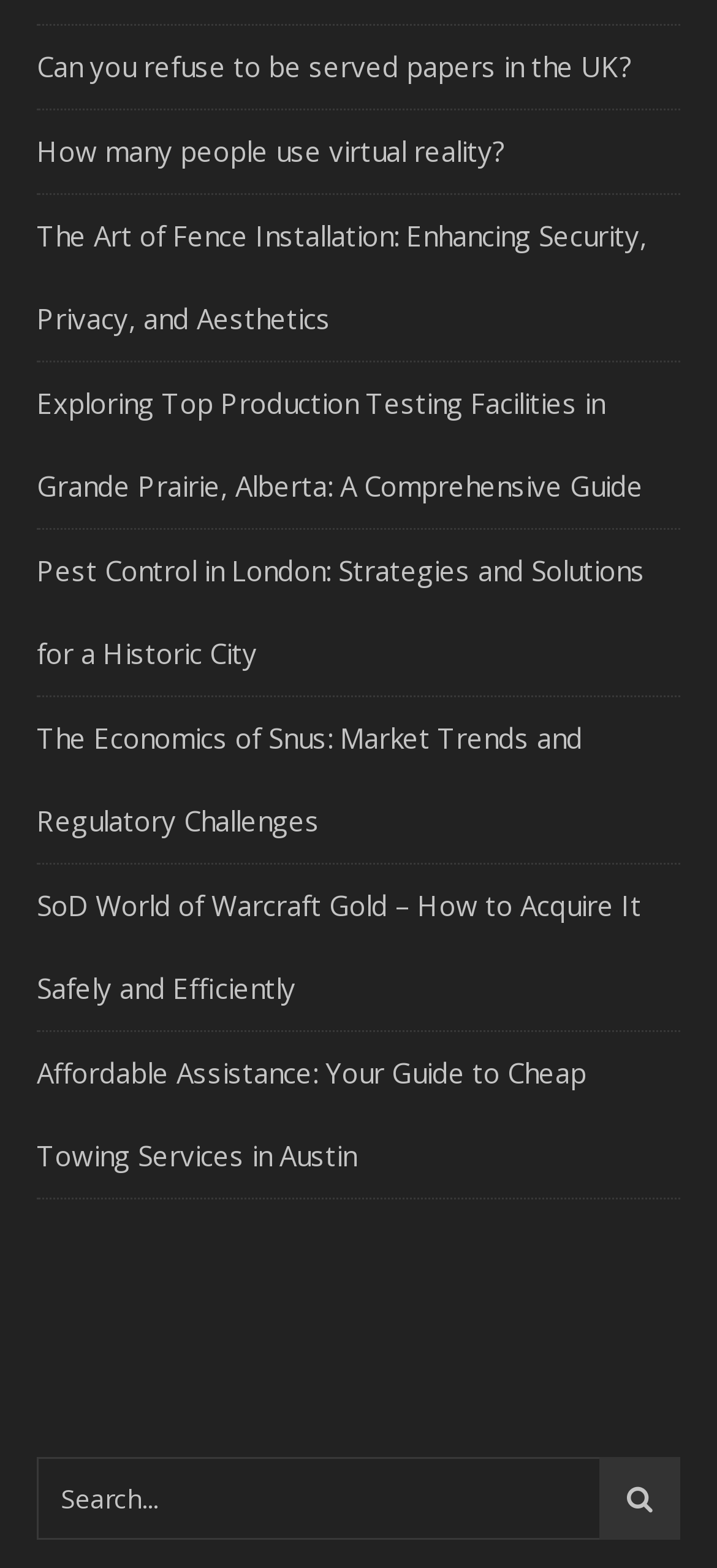Using the element description: "Permissions", determine the bounding box coordinates. The coordinates should be in the format [left, top, right, bottom], with values between 0 and 1.

None